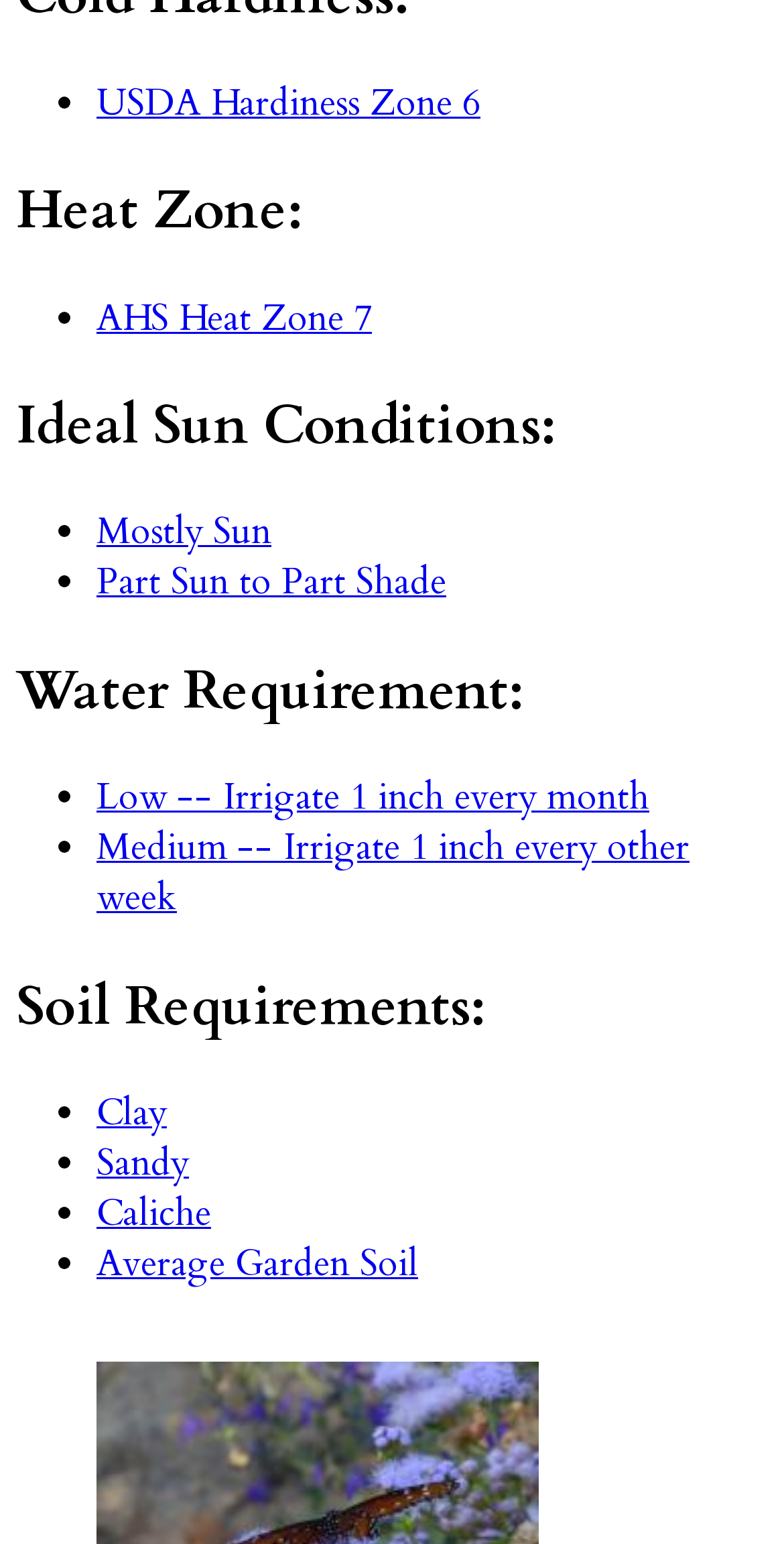What are the ideal sun conditions?
Please utilize the information in the image to give a detailed response to the question.

The answer can be found in the links 'Mostly Sun' and 'Part Sun to Part Shade' which are child elements of the heading 'Ideal Sun Conditions:' and are listed as options, indicating that the webpage is providing information about the ideal sun conditions for a specific plant or region.